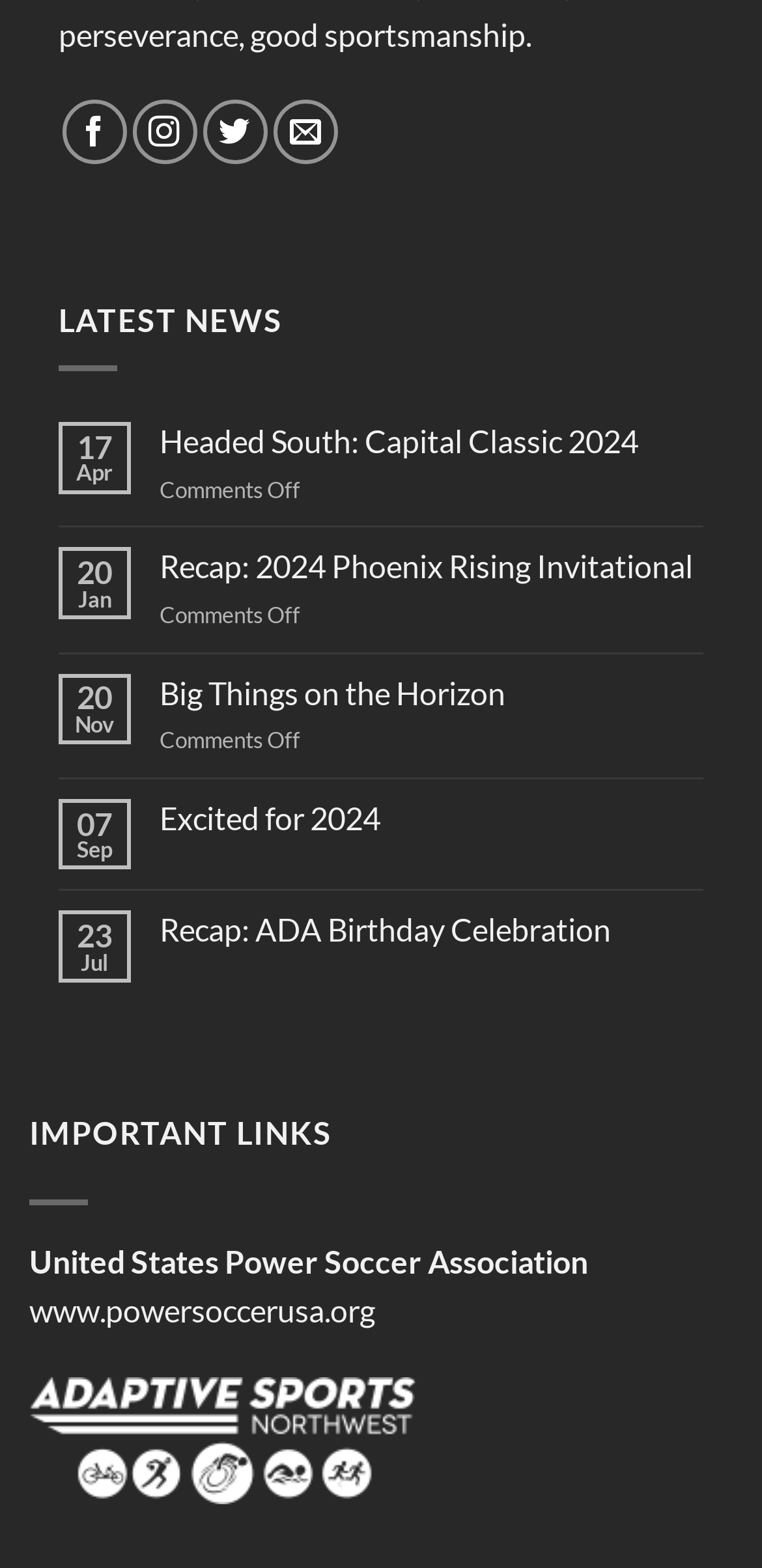Please determine the bounding box coordinates of the element's region to click for the following instruction: "View the article Headed South: Capital Classic 2024".

[0.21, 0.269, 0.923, 0.293]